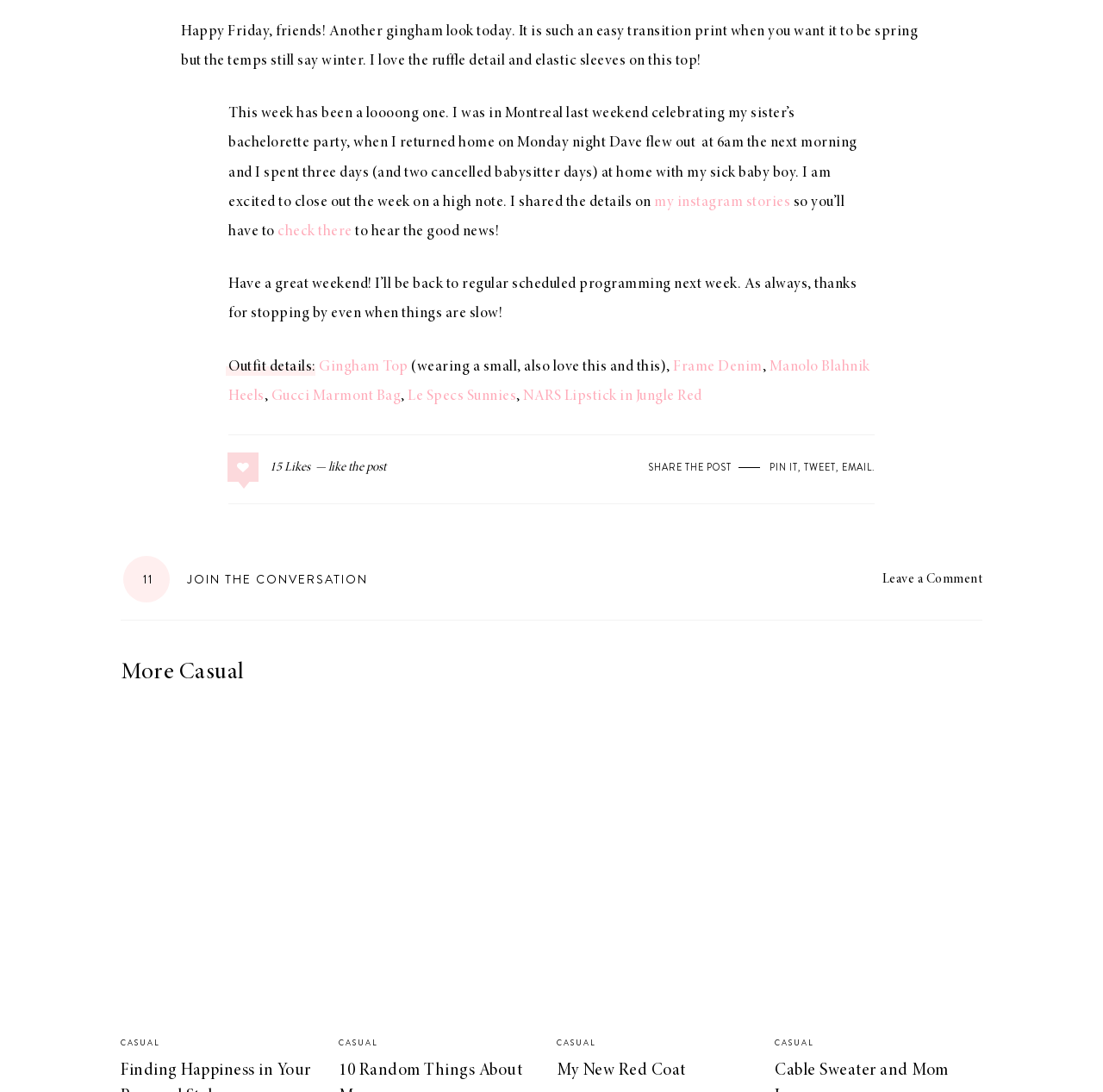Please identify the bounding box coordinates of the clickable element to fulfill the following instruction: "Check the details of the Gingham Top". The coordinates should be four float numbers between 0 and 1, i.e., [left, top, right, bottom].

[0.289, 0.329, 0.37, 0.343]